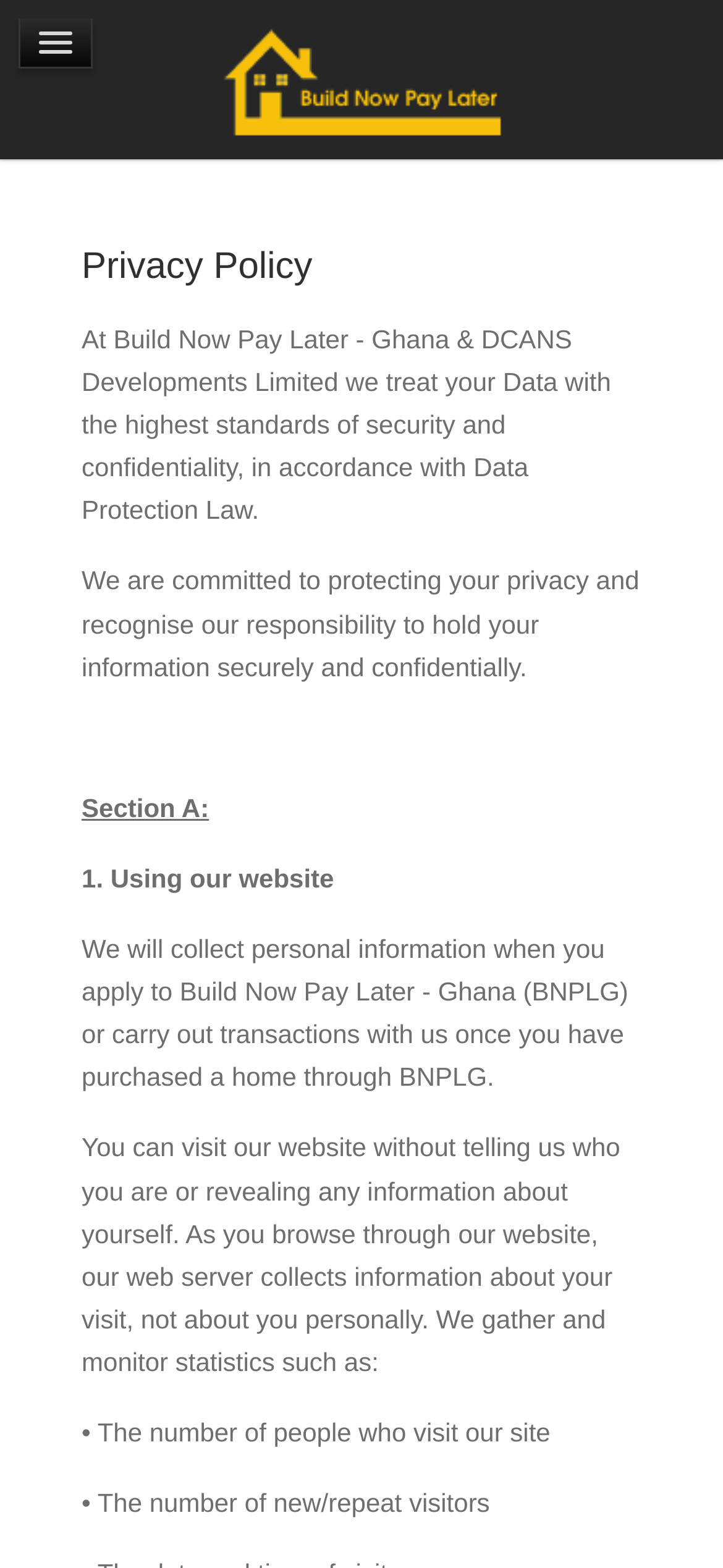Can you look at the image and give a comprehensive answer to the question:
What is the purpose of Build Now Pay Later?

Based on the webpage content, it can be inferred that Build Now Pay Later is a service that allows users to build something, likely a home, and pay for it later. This is evident from the text 'We will collect personal information when you apply to Build Now Pay Later - Ghana (BNPLG) or carry out transactions with us once you have purchased a home through BNPLG.'